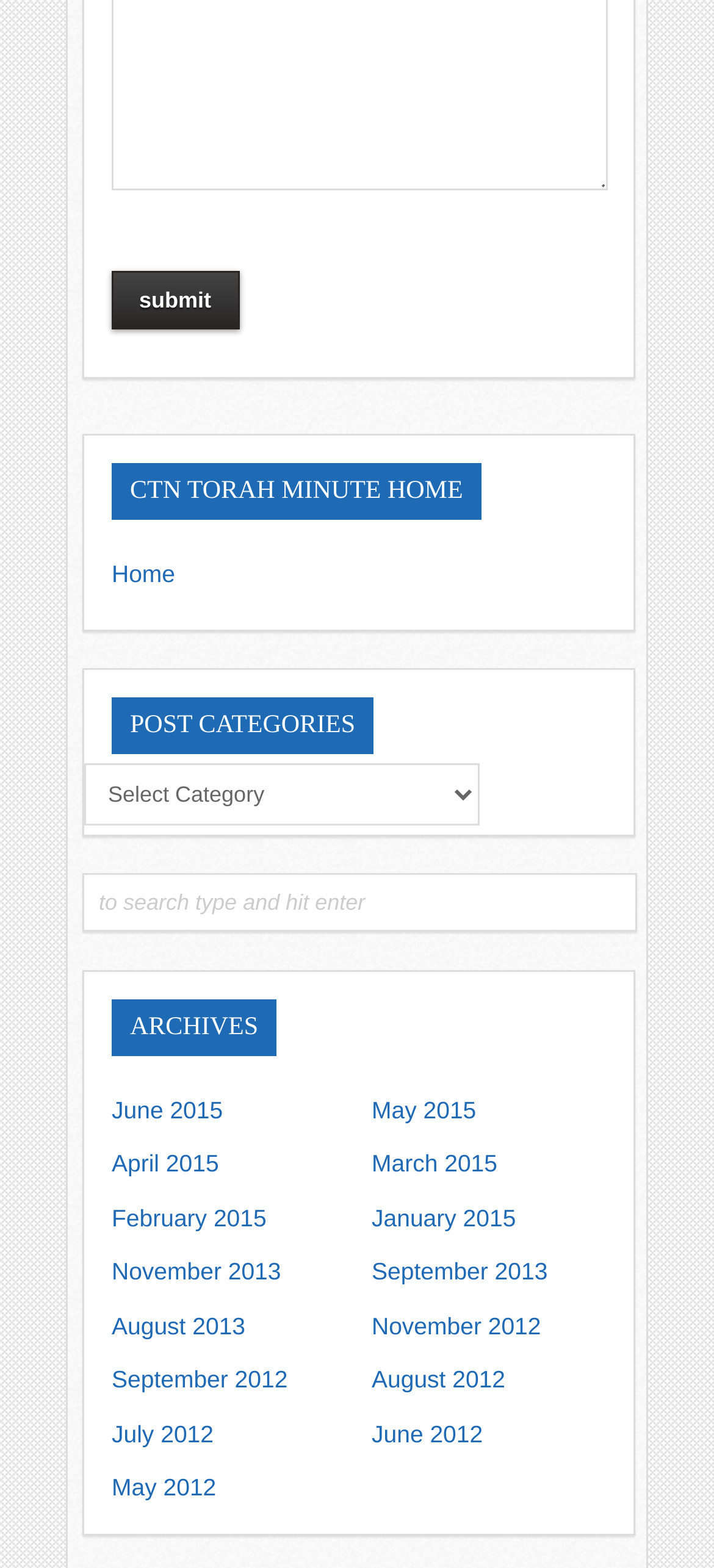Look at the image and give a detailed response to the following question: How can users search for specific content on this webpage?

I found a search element with a textbox and a static text 'to search type and hit enter', which indicates that users can search for specific content on this webpage by typing in the search box and pressing enter.